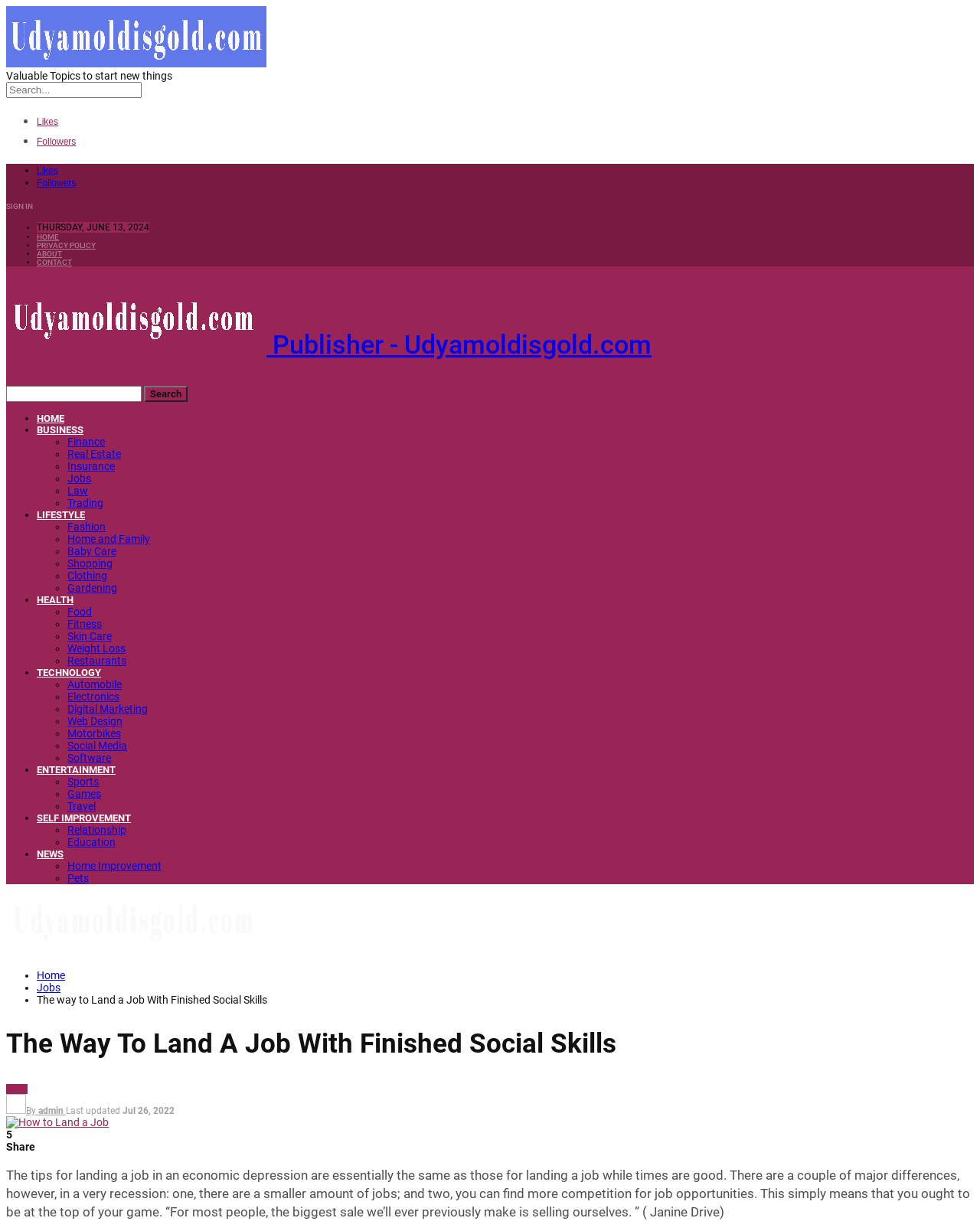Identify the coordinates of the bounding box for the element described below: "name="s" placeholder="Search..." title="Search for:"". Return the coordinates as four float numbers between 0 and 1: [left, top, right, bottom].

[0.006, 0.18, 0.145, 0.193]